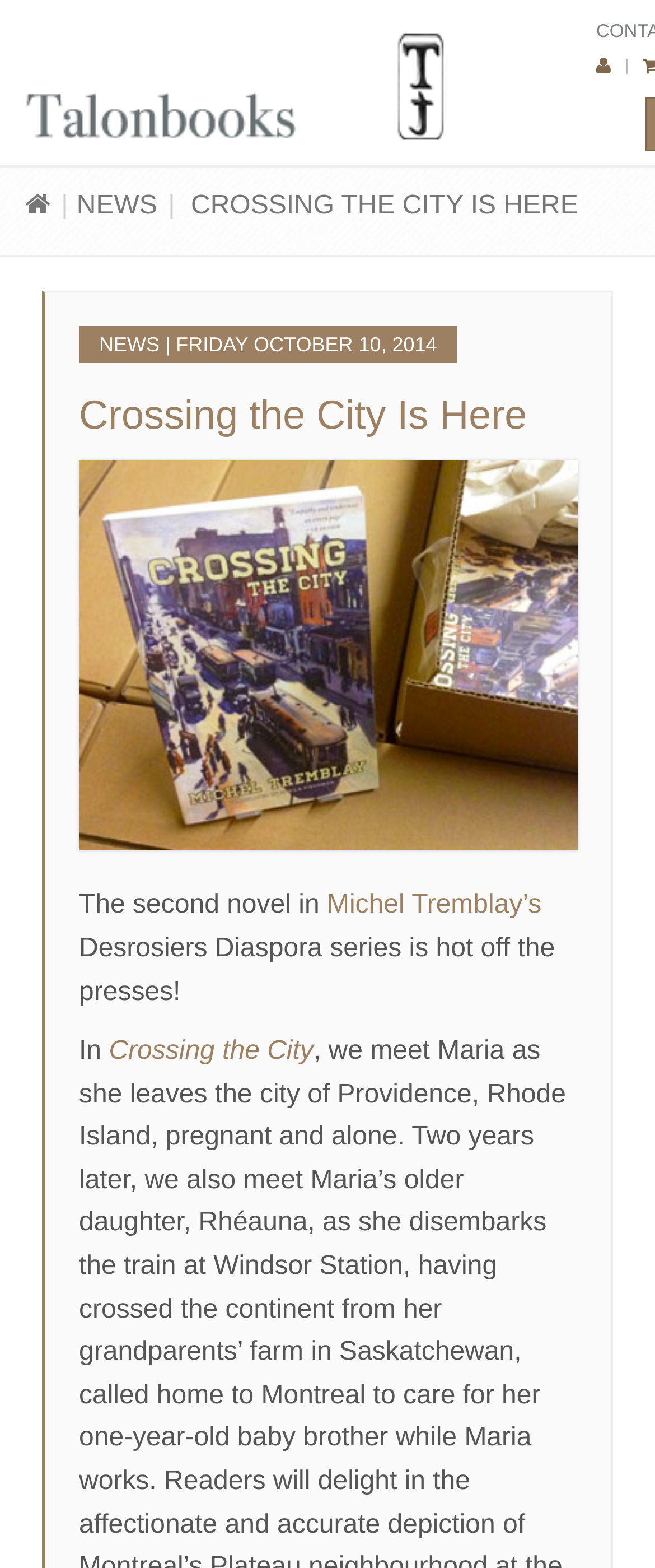What is the name of the novel series?
Using the image, provide a detailed and thorough answer to the question.

I found the name of the novel series by reading the StaticText element with the text 'Desrosiers Diaspora series is hot off the presses!' which is located at [0.121, 0.596, 0.847, 0.641]. This text mentions the name of the novel series.